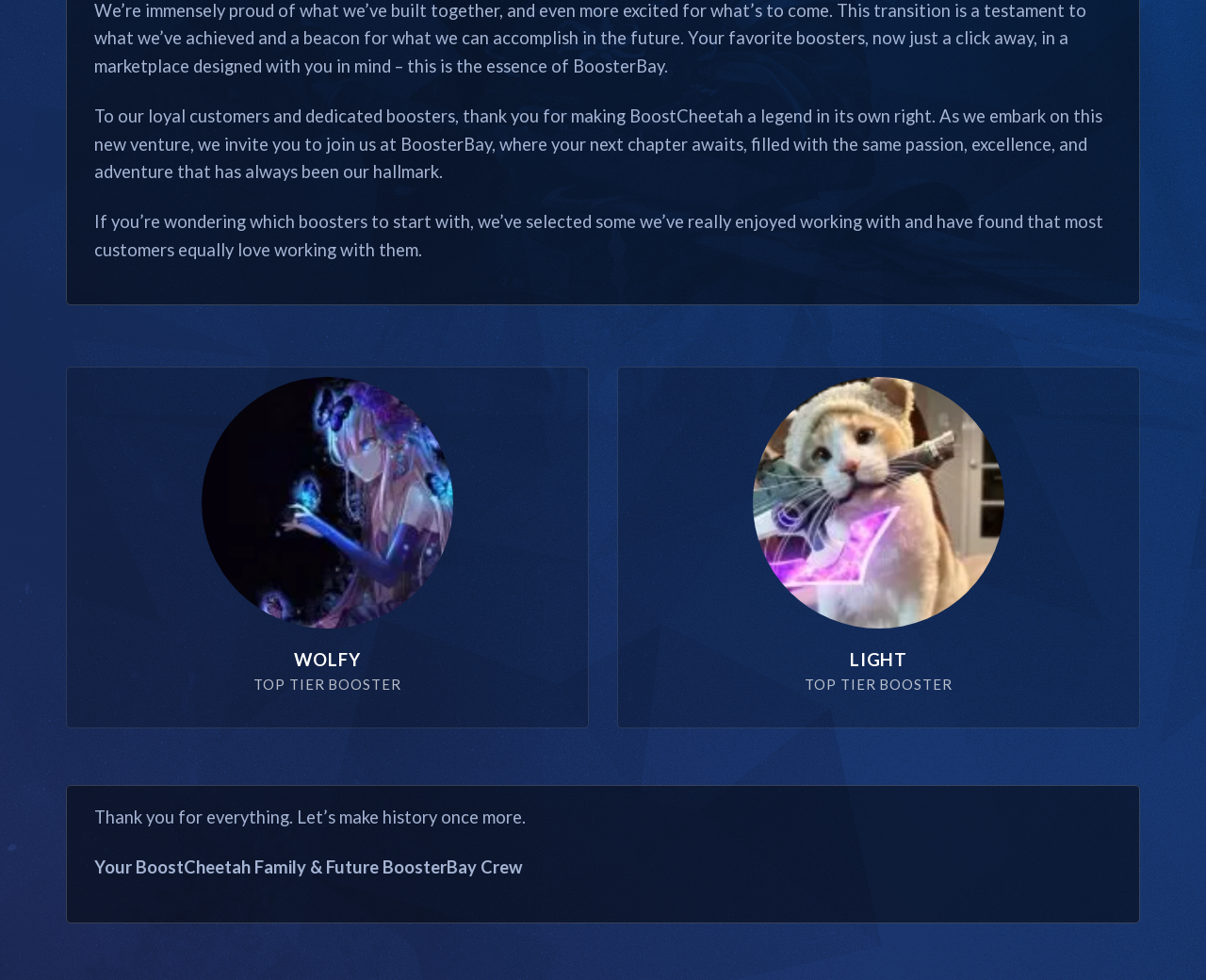Please specify the bounding box coordinates in the format (top-left x, top-left y, bottom-right x, bottom-right y), with all values as floating point numbers between 0 and 1. Identify the bounding box of the UI element described by: parent_node: WOLFY

[0.063, 0.385, 0.48, 0.641]